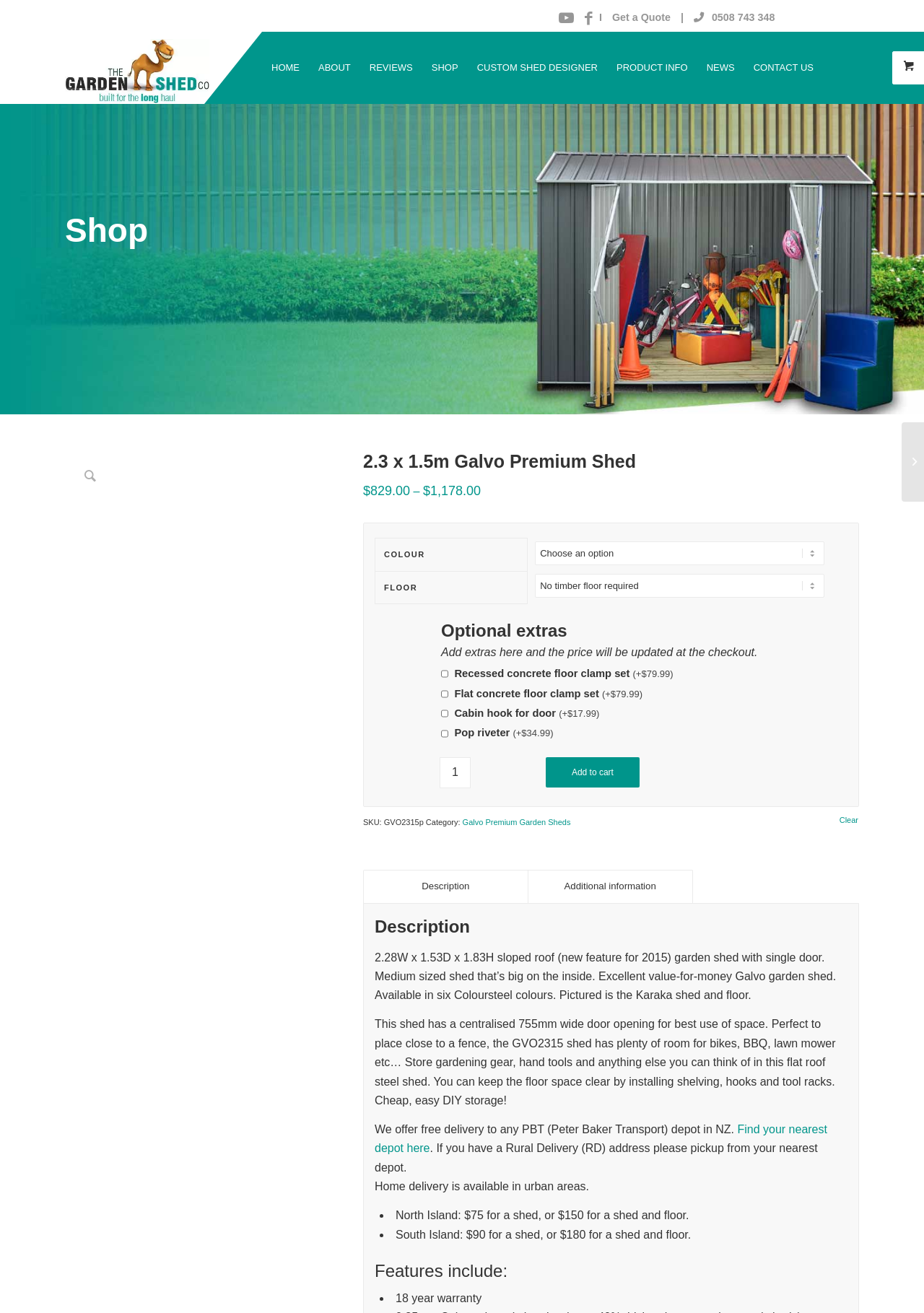Answer succinctly with a single word or phrase:
What is the price of the Galvo Premium Shed?

$829.00